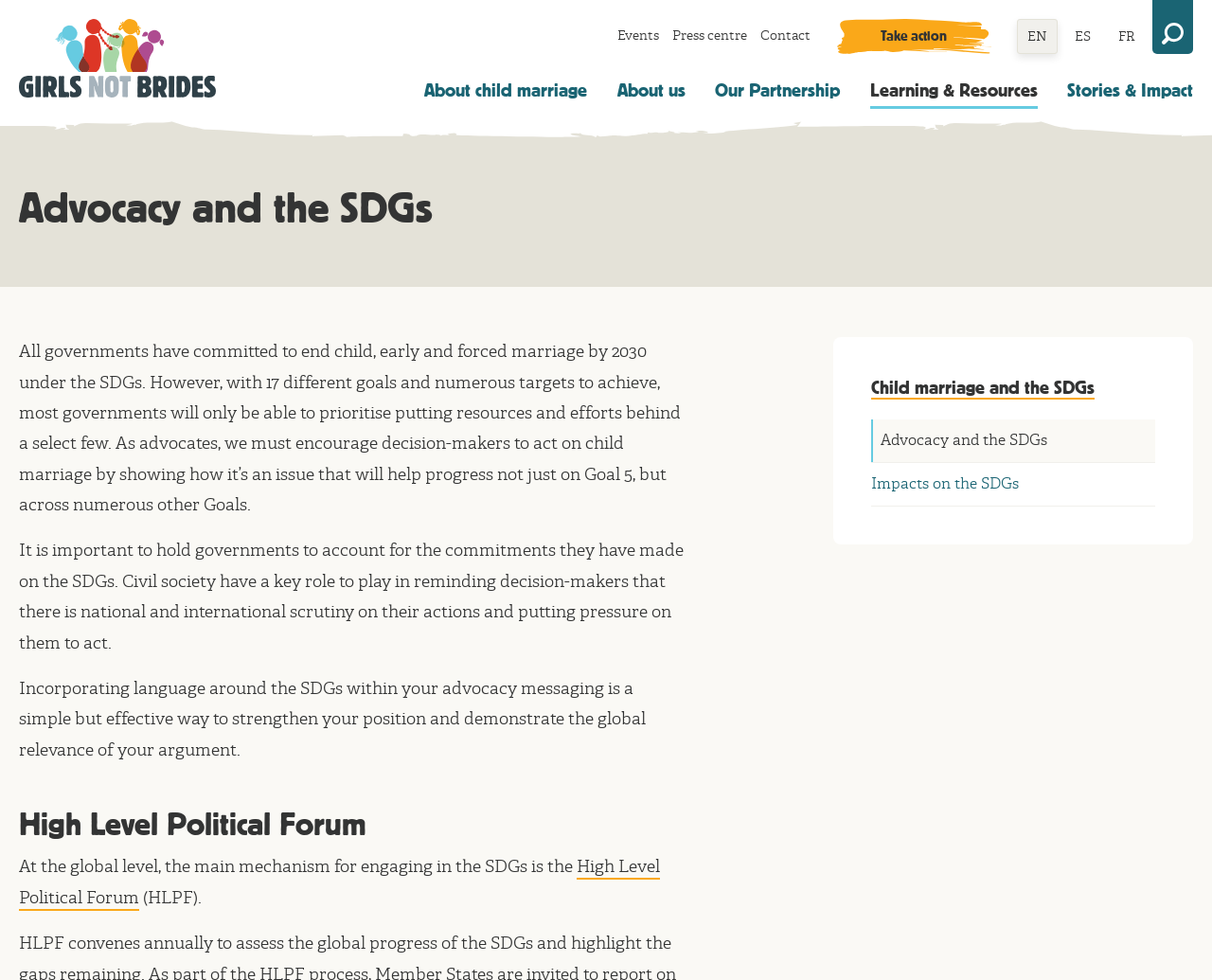How many links are available in the top navigation menu?
Based on the screenshot, provide a one-word or short-phrase response.

5